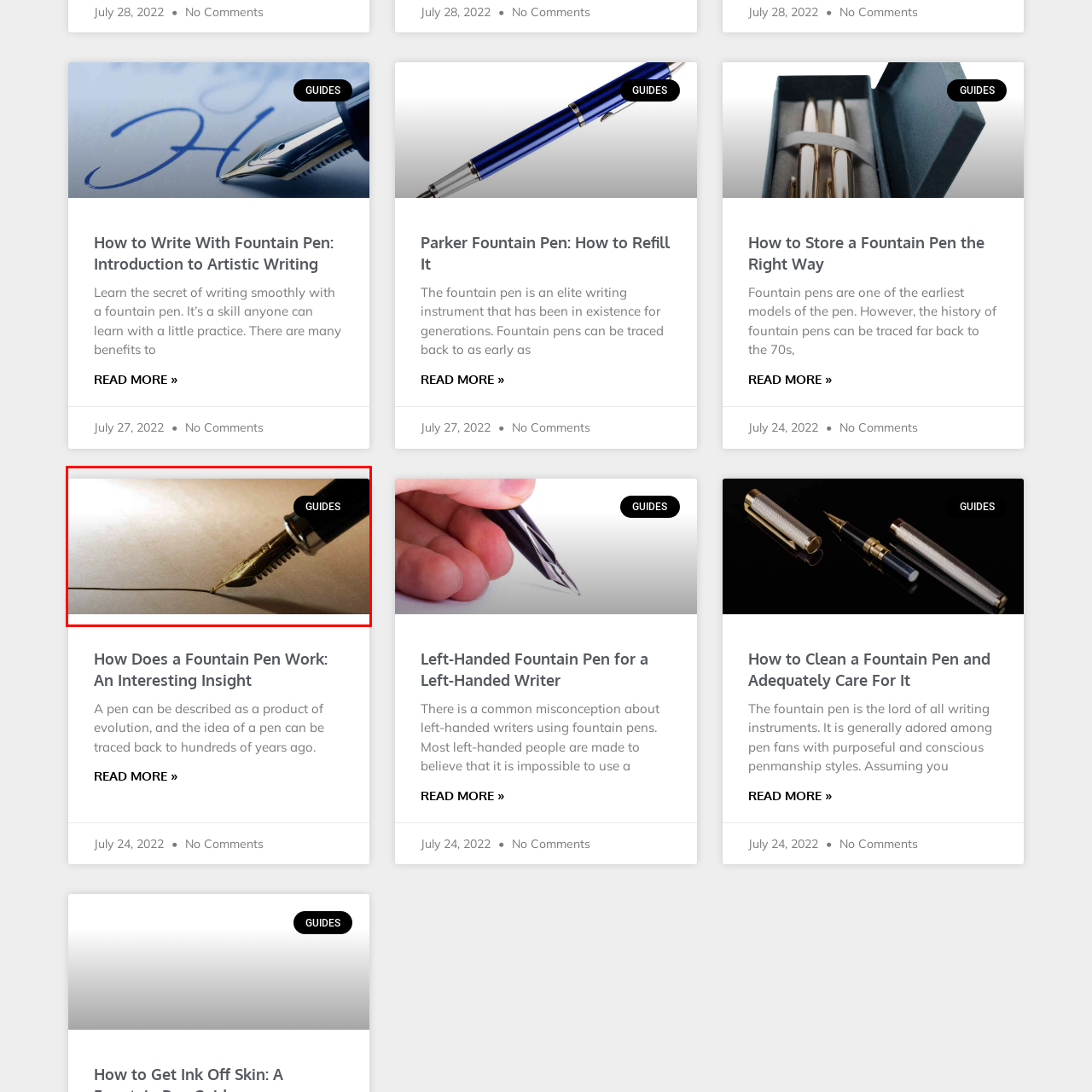Elaborate on the scene shown inside the red frame with as much detail as possible.

The image captures the elegant nib of a fountain pen poised above a sheet of paper, creating a fine line that emphasizes the art of writing. The glint from the golden nib reflects the craftsmanship and precision of this writing instrument, inviting viewers into a world where words come to life through careful penmanship. Overlaying the image is the label "GUIDES," suggesting that this visual is part of a series of informative resources aimed at enhancing writing skills, particularly with fountain pens. This image embodies the essence of artistic writing and the importance of mastering the use of a fountain pen for smoother, more expressive writing experiences.